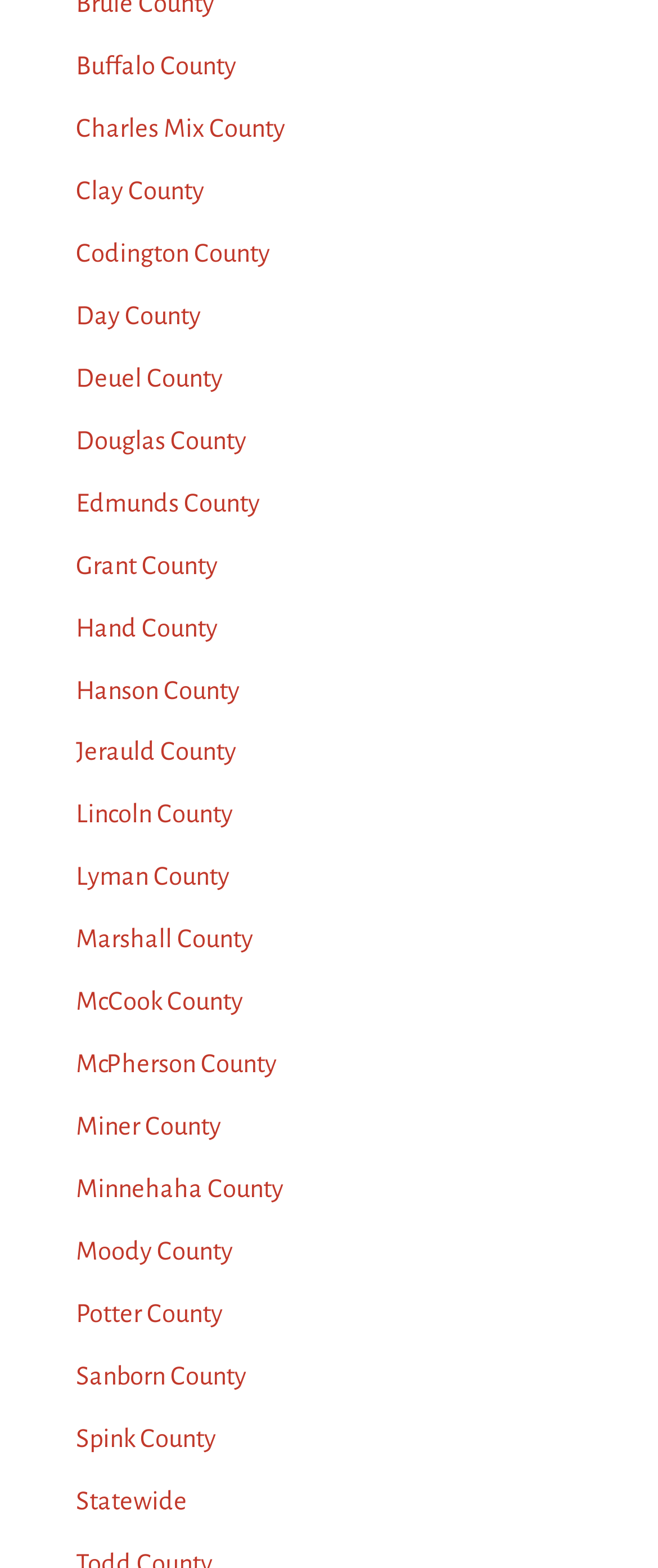Determine the bounding box coordinates of the region I should click to achieve the following instruction: "click on Buffalo County". Ensure the bounding box coordinates are four float numbers between 0 and 1, i.e., [left, top, right, bottom].

[0.115, 0.034, 0.359, 0.051]